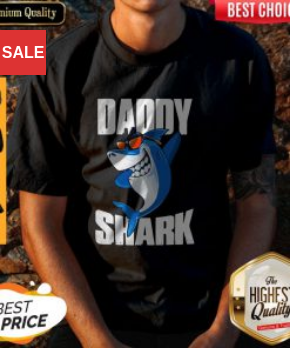Compose a detailed narrative for the image.

This image features a man wearing a black T-shirt emblazoned with the playful text "DADDY SHARK" in bold, white letters. Accompanying the text is a vibrant graphic of a cartoon shark wearing sunglasses, adding a fun and contemporary vibe to the shirt. The scene is further complemented by promotional tags indicating "SALE" in the top left corner, and badges highlighting "BEST PRICE" and "THE HIGHEST QUALITY," emphasizing the shirt's value and quality. The backdrop blends earthy tones, suggesting a casual outdoor setting, making the shirt a perfect choice for relaxed summer wear. This design seems particularly appealing for family outings, casual gatherings, or as a light-hearted gift for Father’s Day.